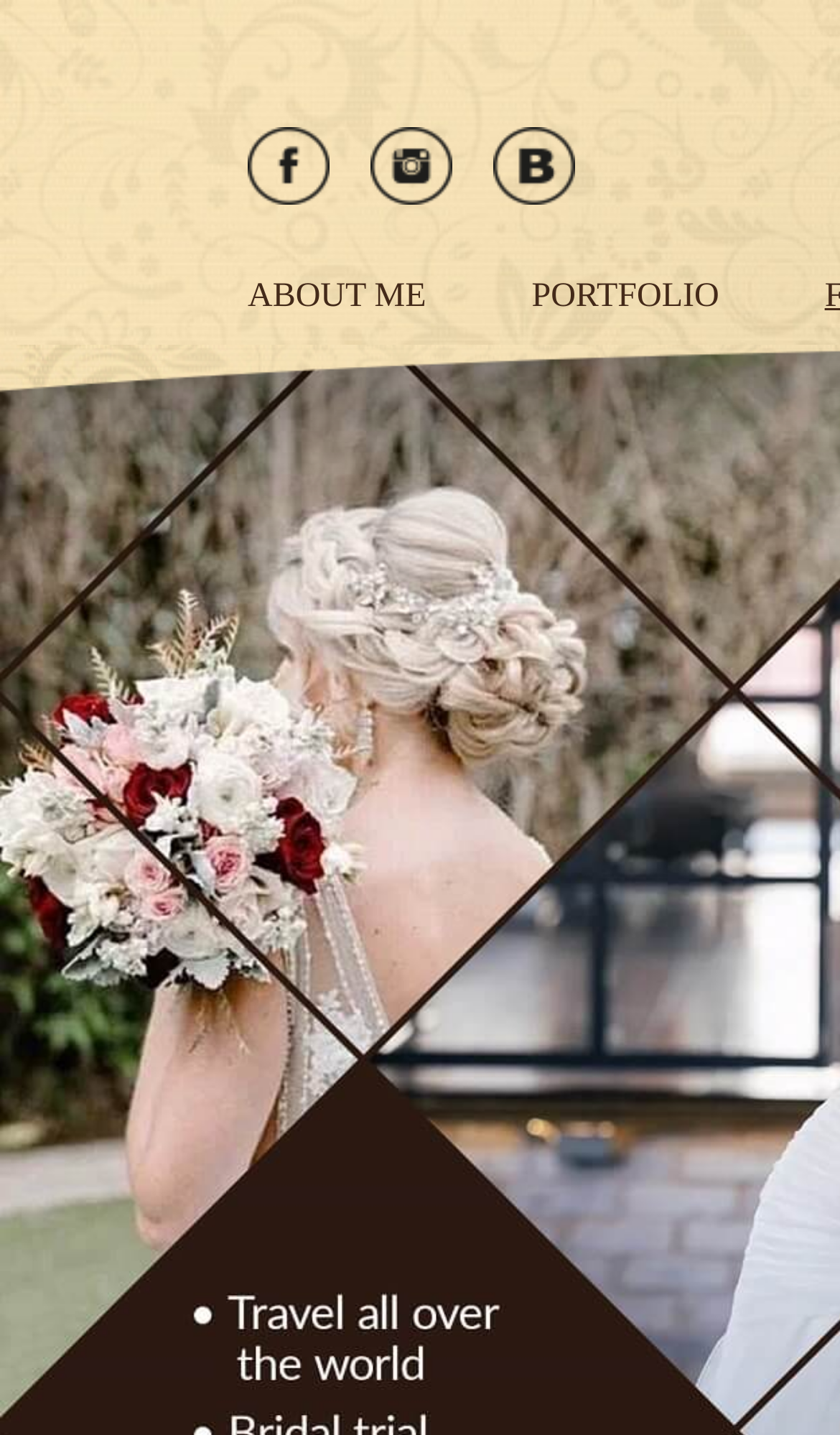Using the provided description: "Support Team", find the bounding box coordinates of the corresponding UI element. The output should be four float numbers between 0 and 1, in the format [left, top, right, bottom].

None